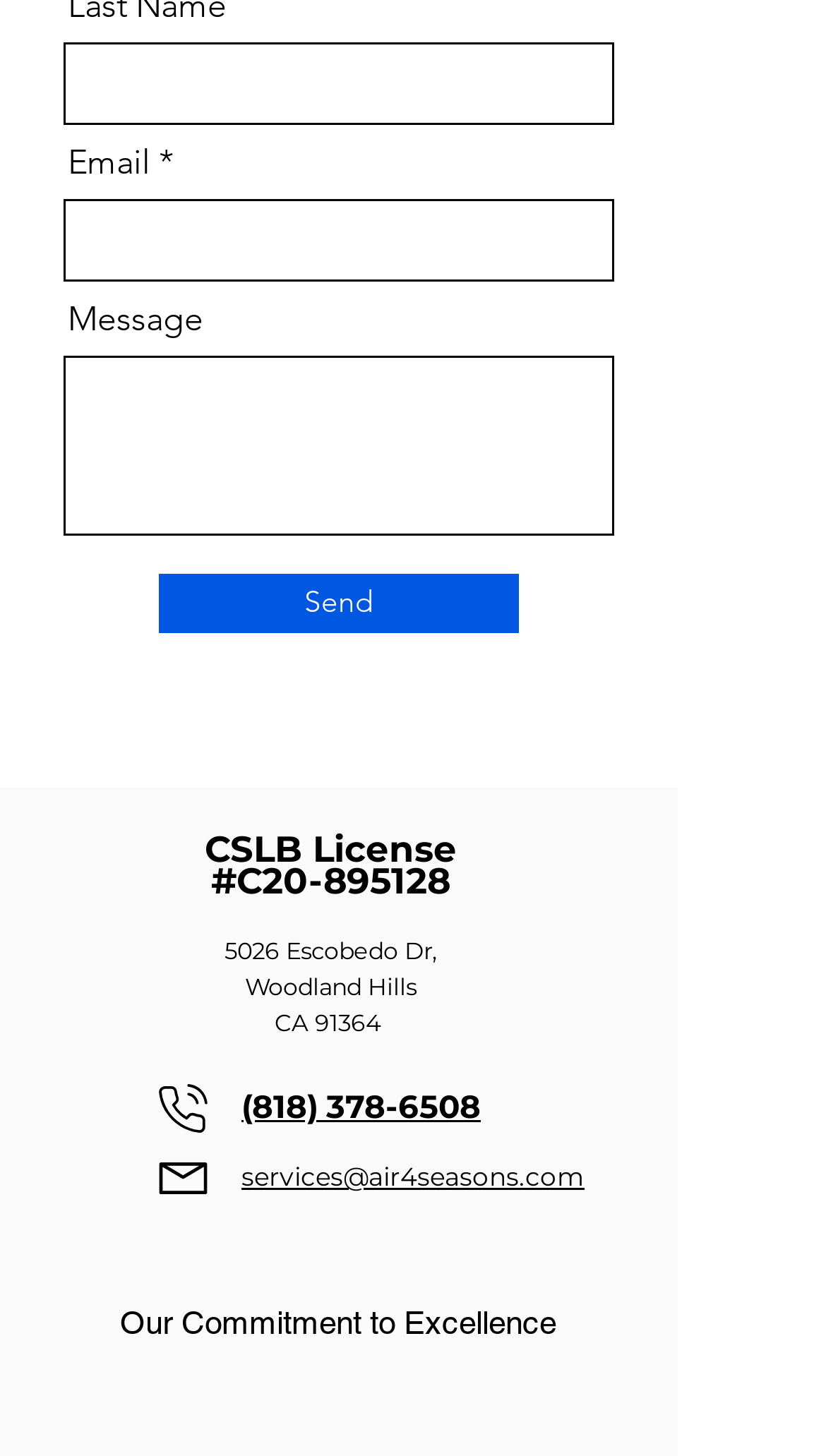What is the company's email address?
Please utilize the information in the image to give a detailed response to the question.

The company's email address can be found in the heading element, which is 'services@air4seasons.com'. This email address is also a link, indicating that it can be used to contact the company.